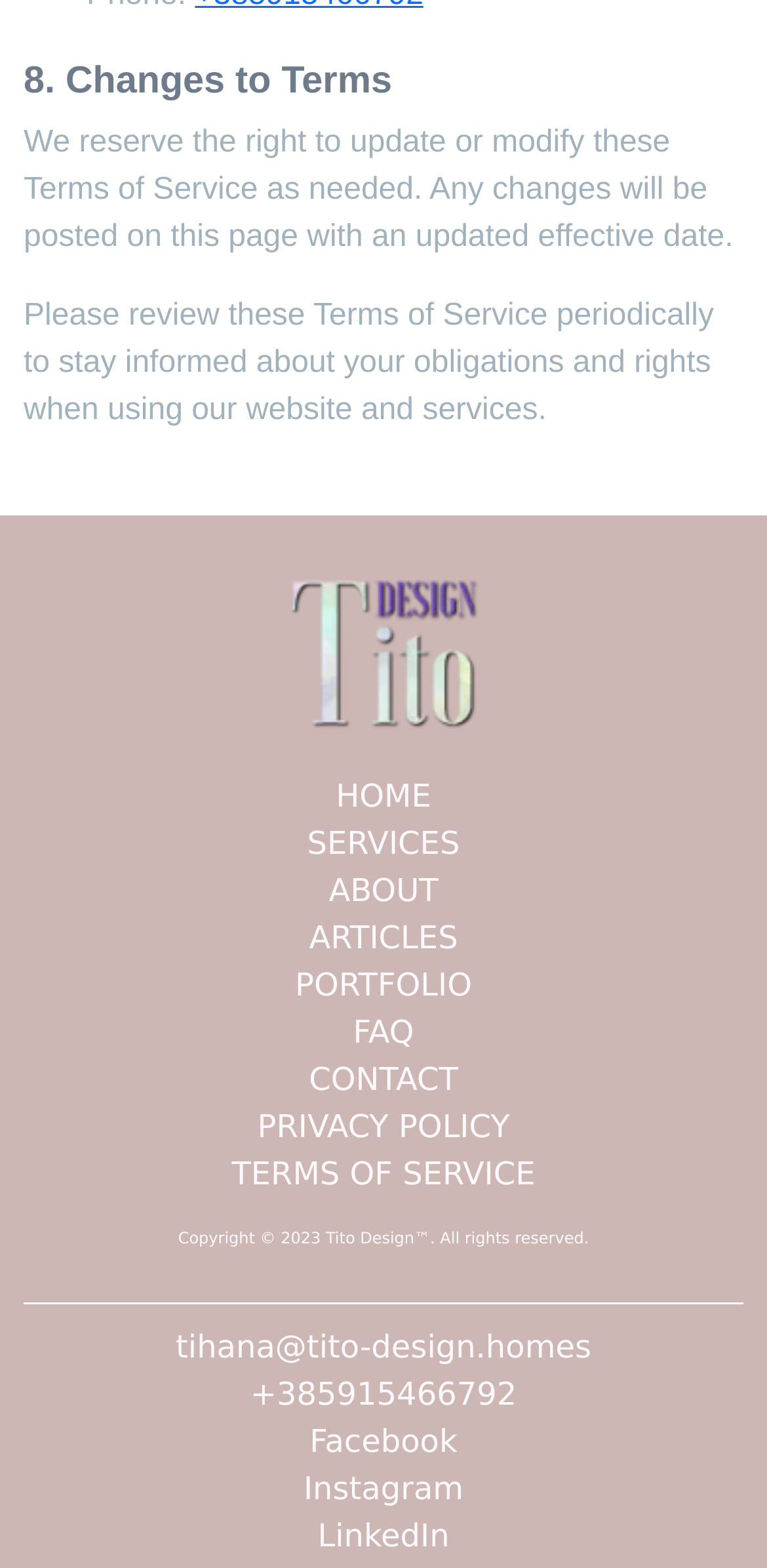Give a one-word or short-phrase answer to the following question: 
What are the services provided by the company?

Not specified